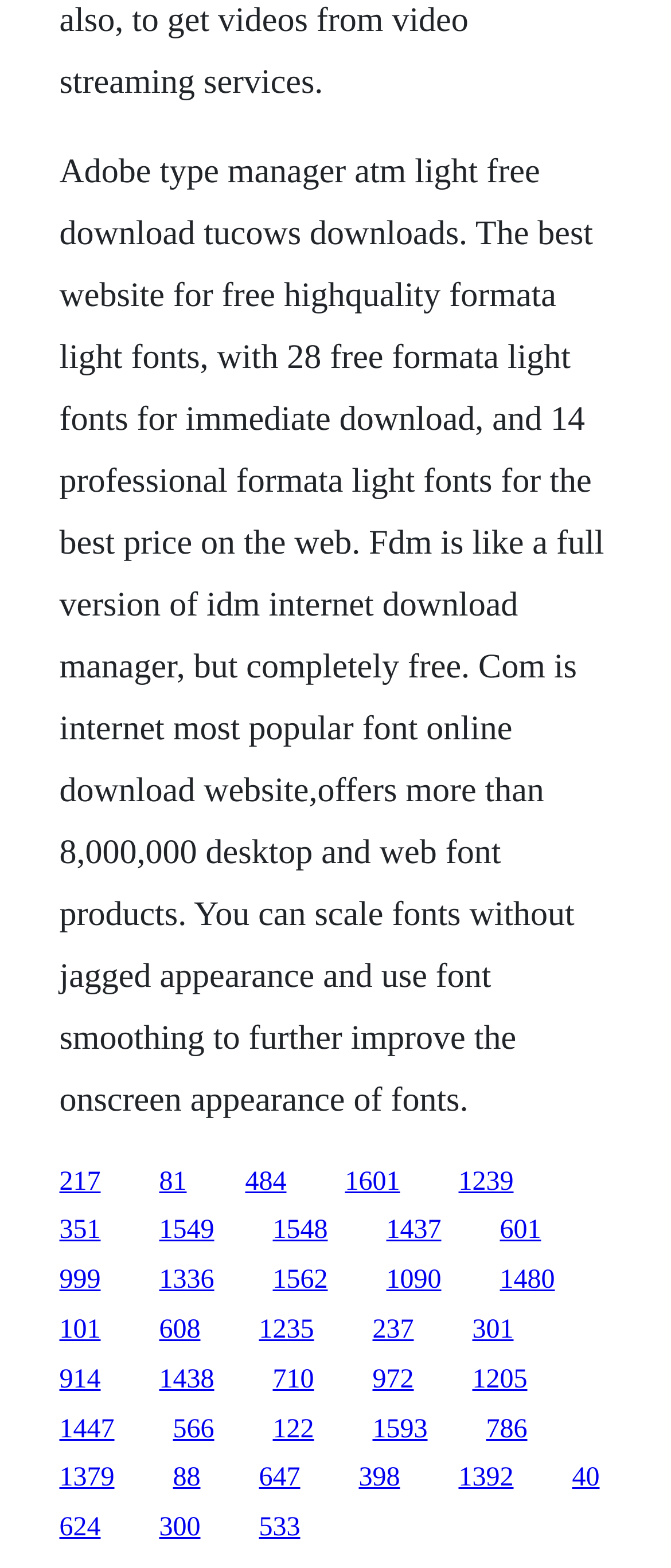Locate the bounding box coordinates of the element that needs to be clicked to carry out the instruction: "Check the latest posts from 2023". The coordinates should be given as four float numbers ranging from 0 to 1, i.e., [left, top, right, bottom].

None